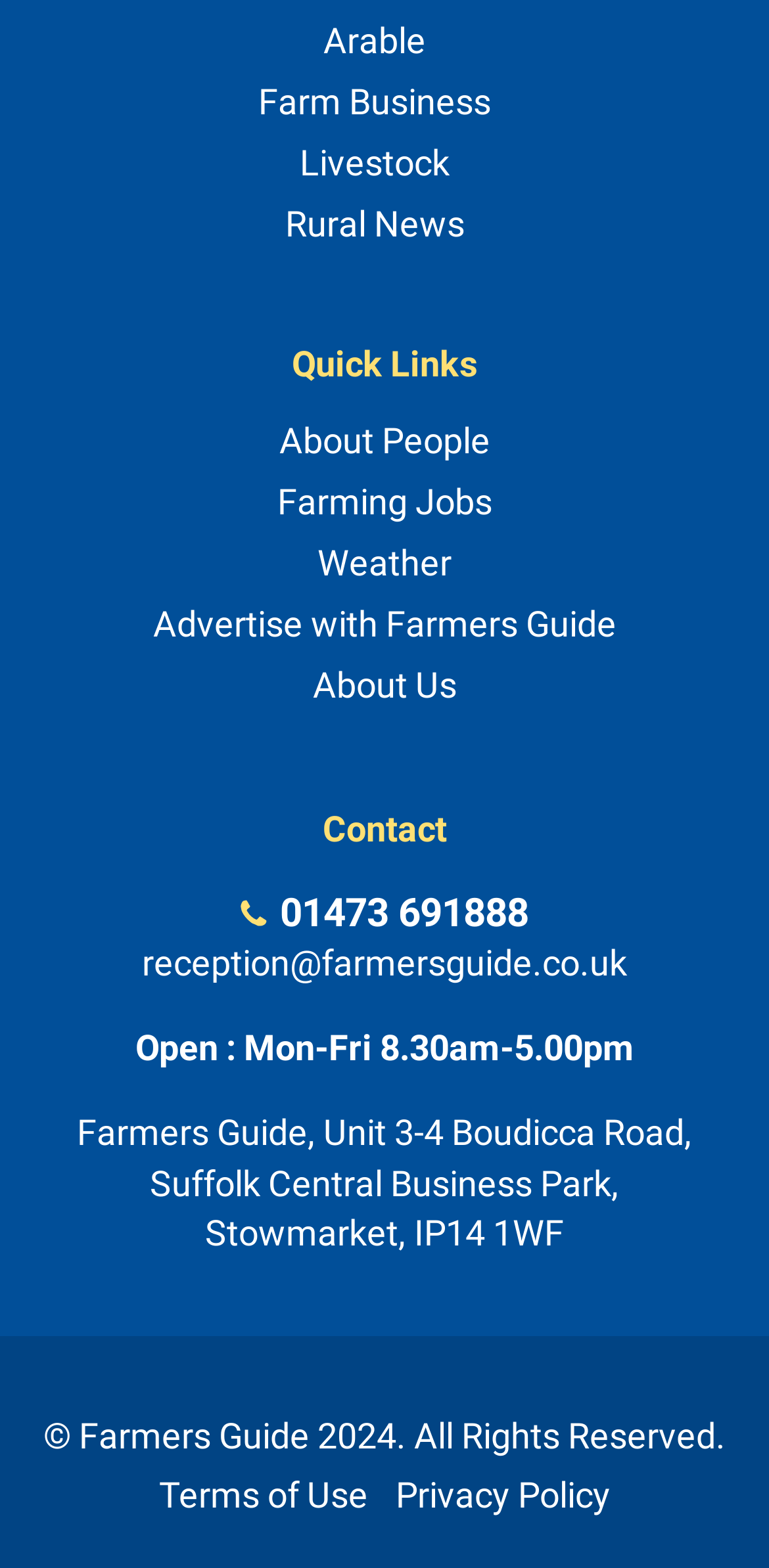Please identify the coordinates of the bounding box for the clickable region that will accomplish this instruction: "View 'The Scheme of MPs’ Staffing and Business Costs'".

None